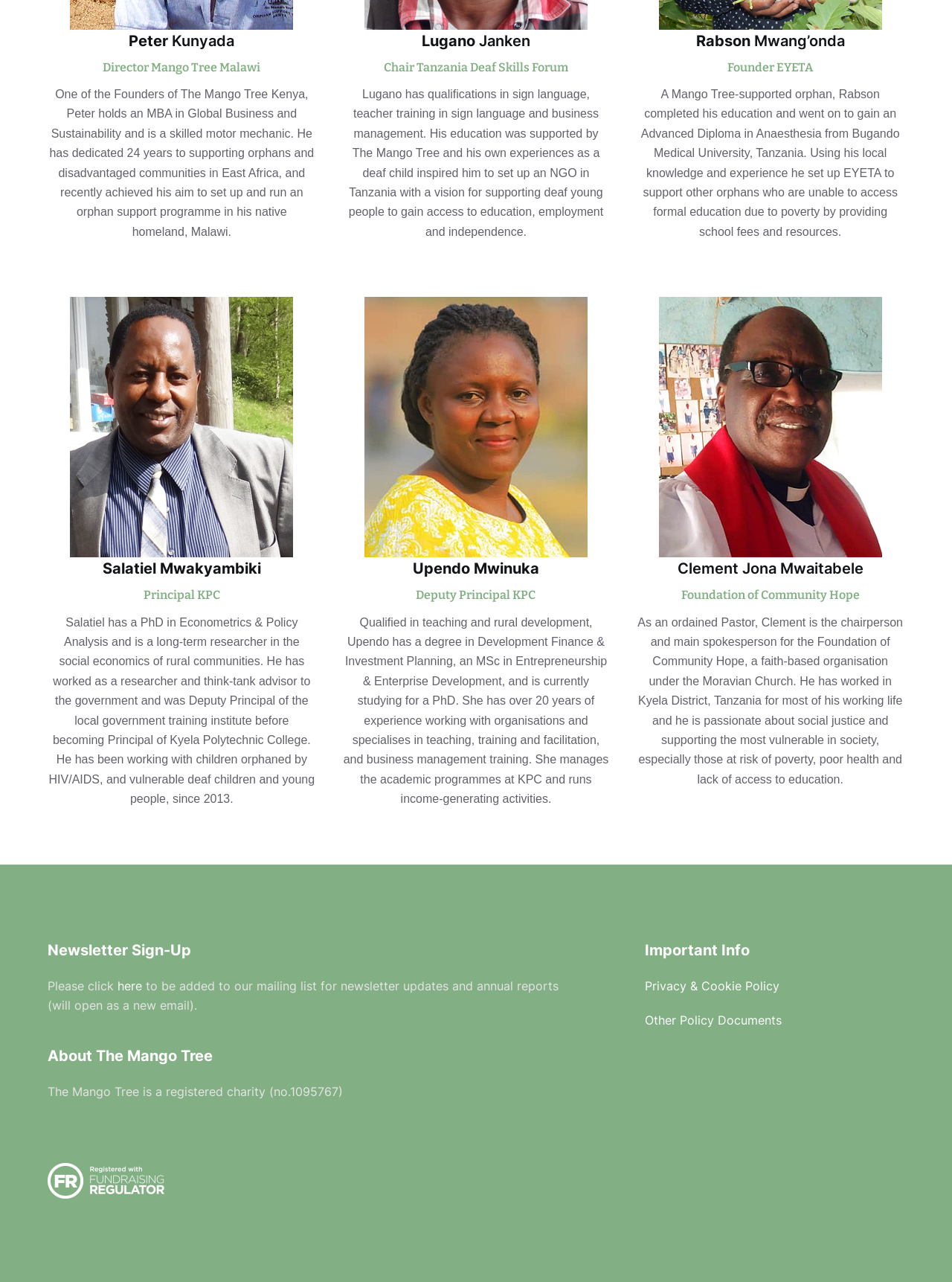Based on the provided description, "here", find the bounding box of the corresponding UI element in the screenshot.

[0.123, 0.763, 0.149, 0.775]